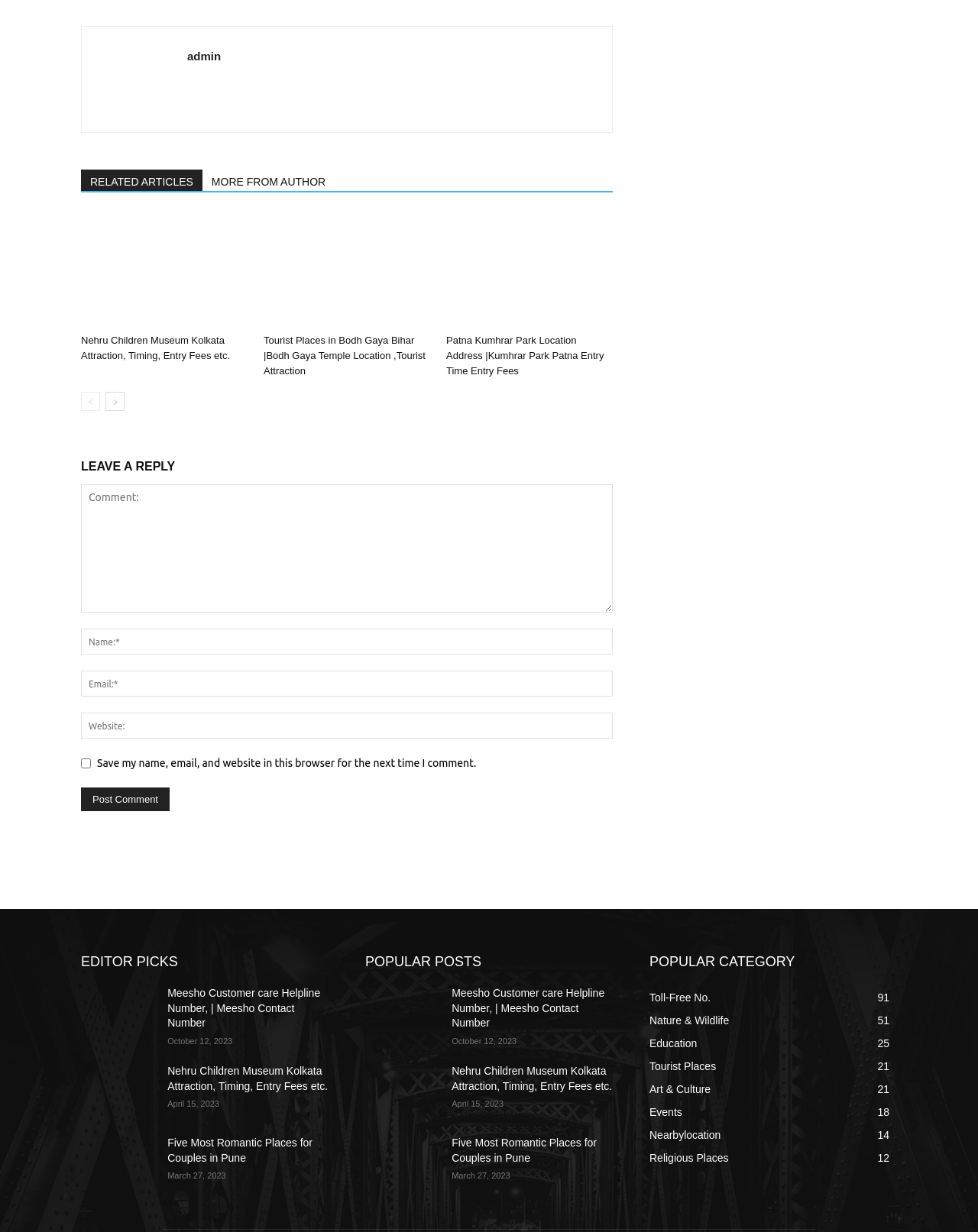Specify the bounding box coordinates of the area to click in order to follow the given instruction: "Go to the next page."

[0.108, 0.318, 0.127, 0.334]